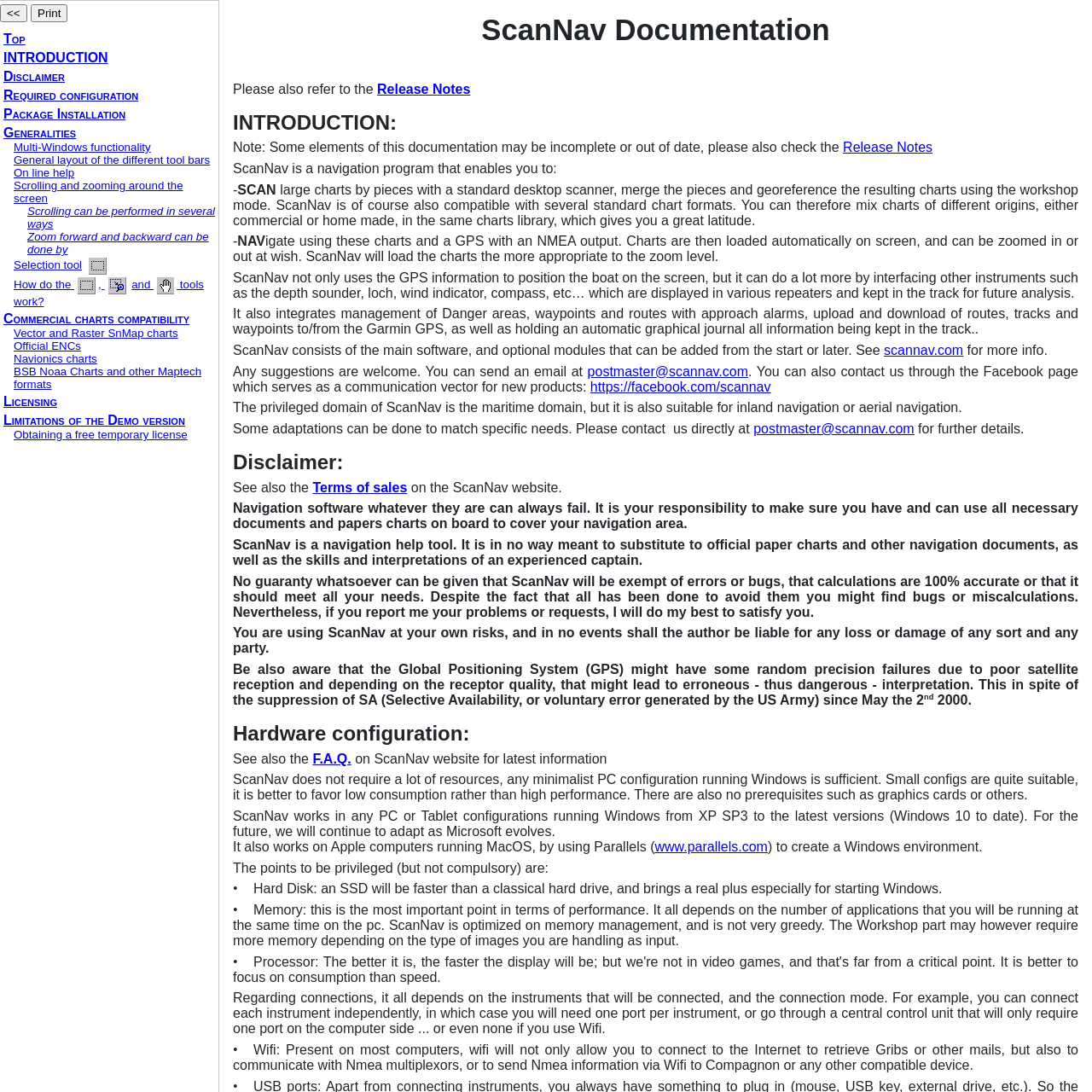Give a succinct answer to this question in a single word or phrase: 
What is the name of the navigation program?

ScanNav